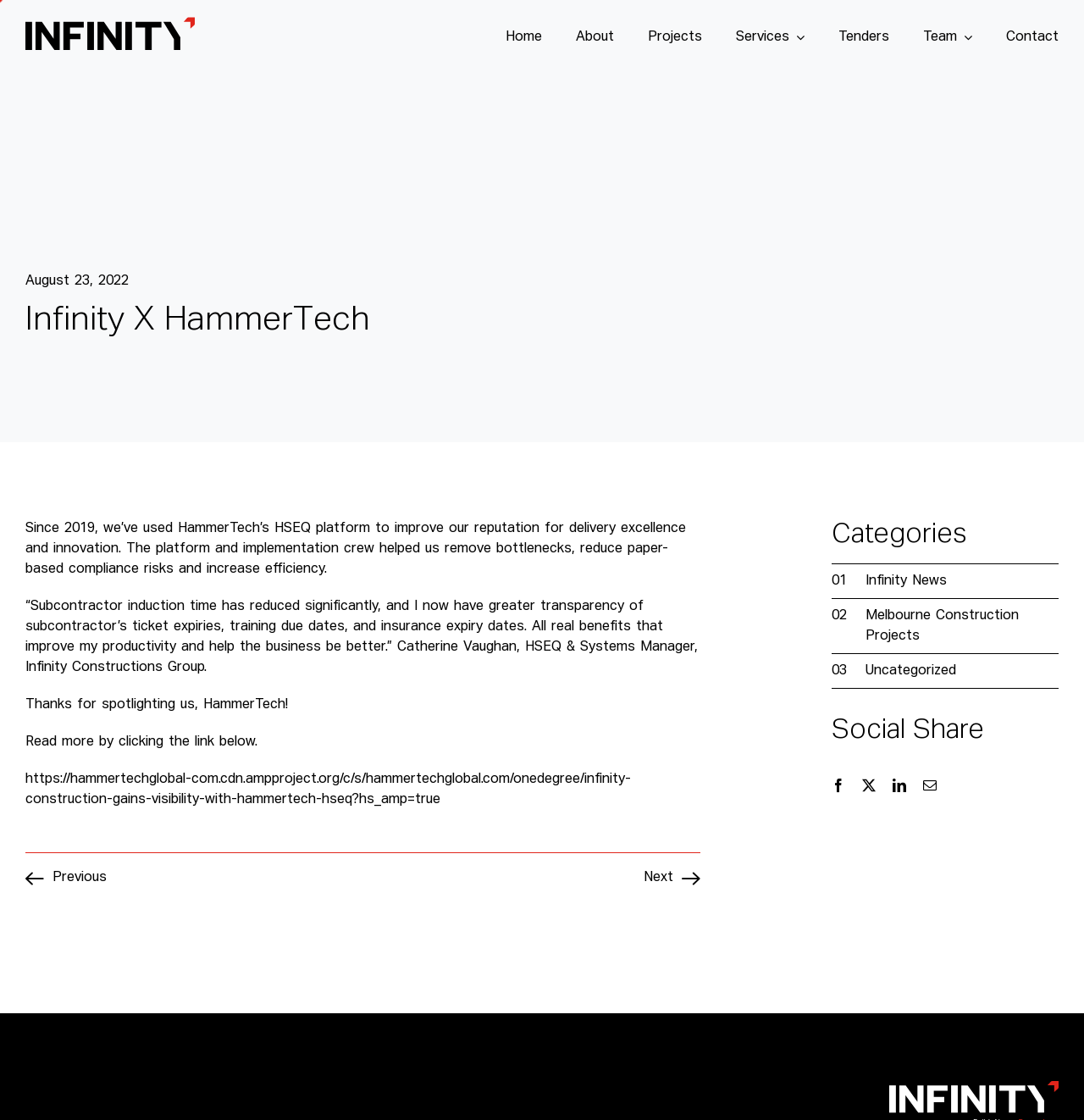Find the bounding box coordinates for the element described here: "01Infinity News".

[0.767, 0.504, 0.977, 0.534]